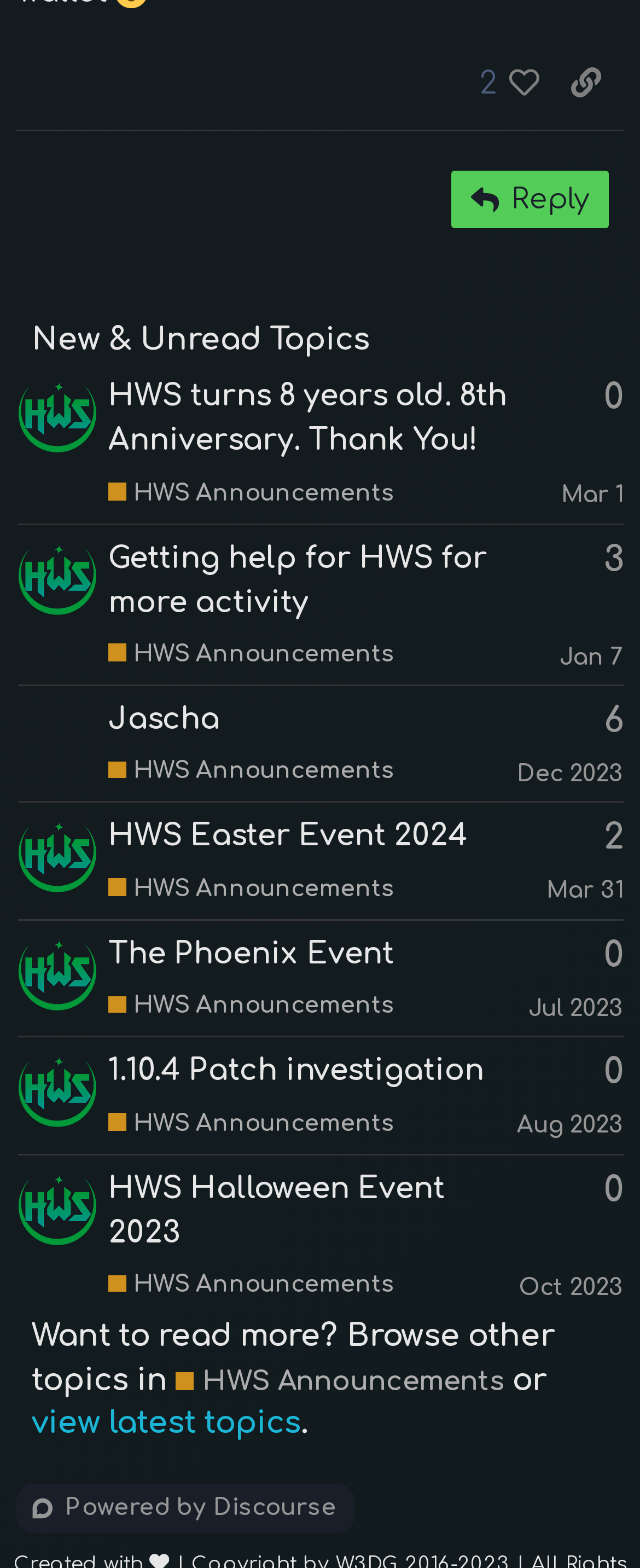Show the bounding box coordinates of the element that should be clicked to complete the task: "Share a link to this post".

[0.856, 0.032, 0.974, 0.075]